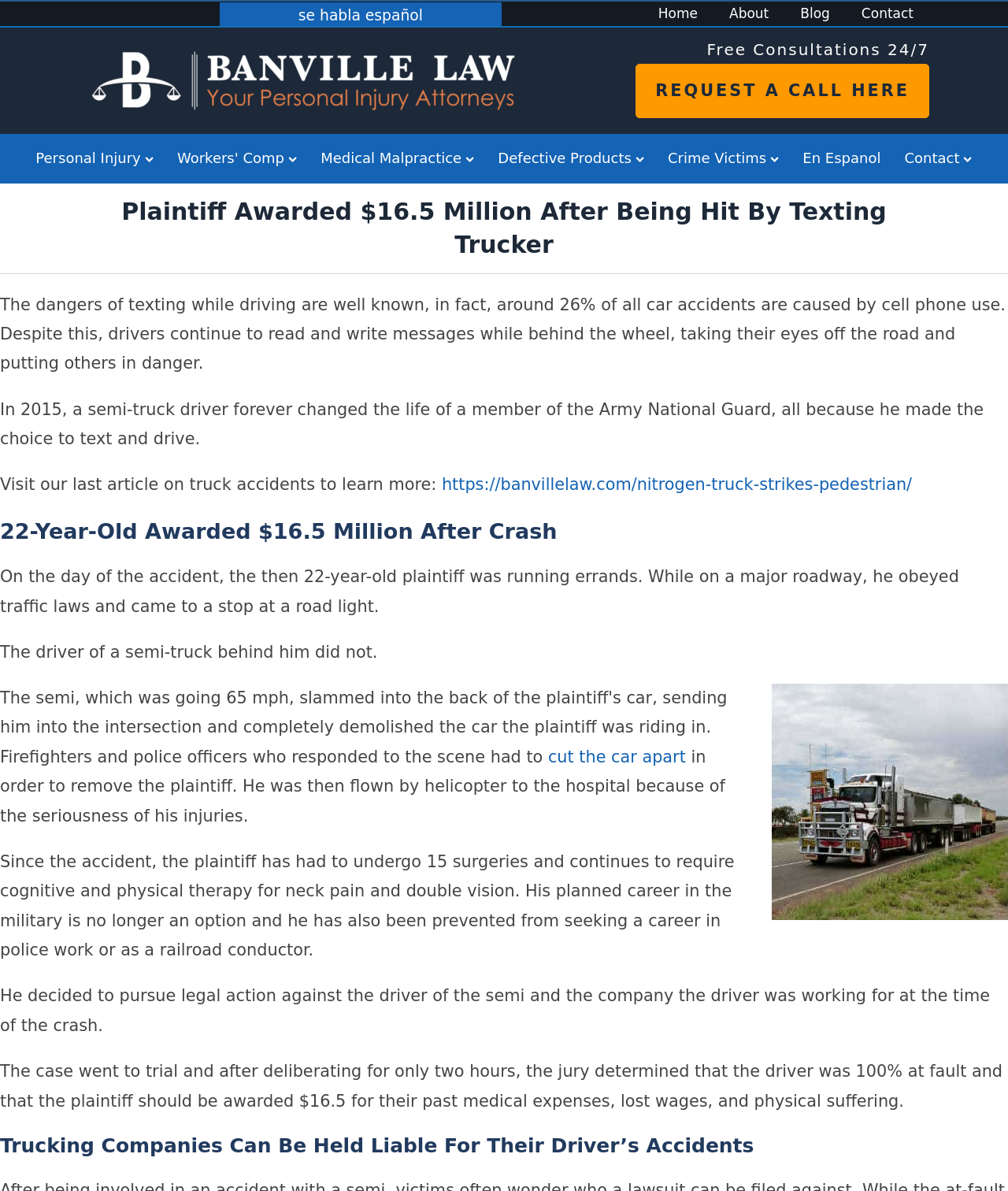Locate the bounding box coordinates of the area you need to click to fulfill this instruction: 'Read the latest EnigmaSoft news'. The coordinates must be in the form of four float numbers ranging from 0 to 1: [left, top, right, bottom].

None